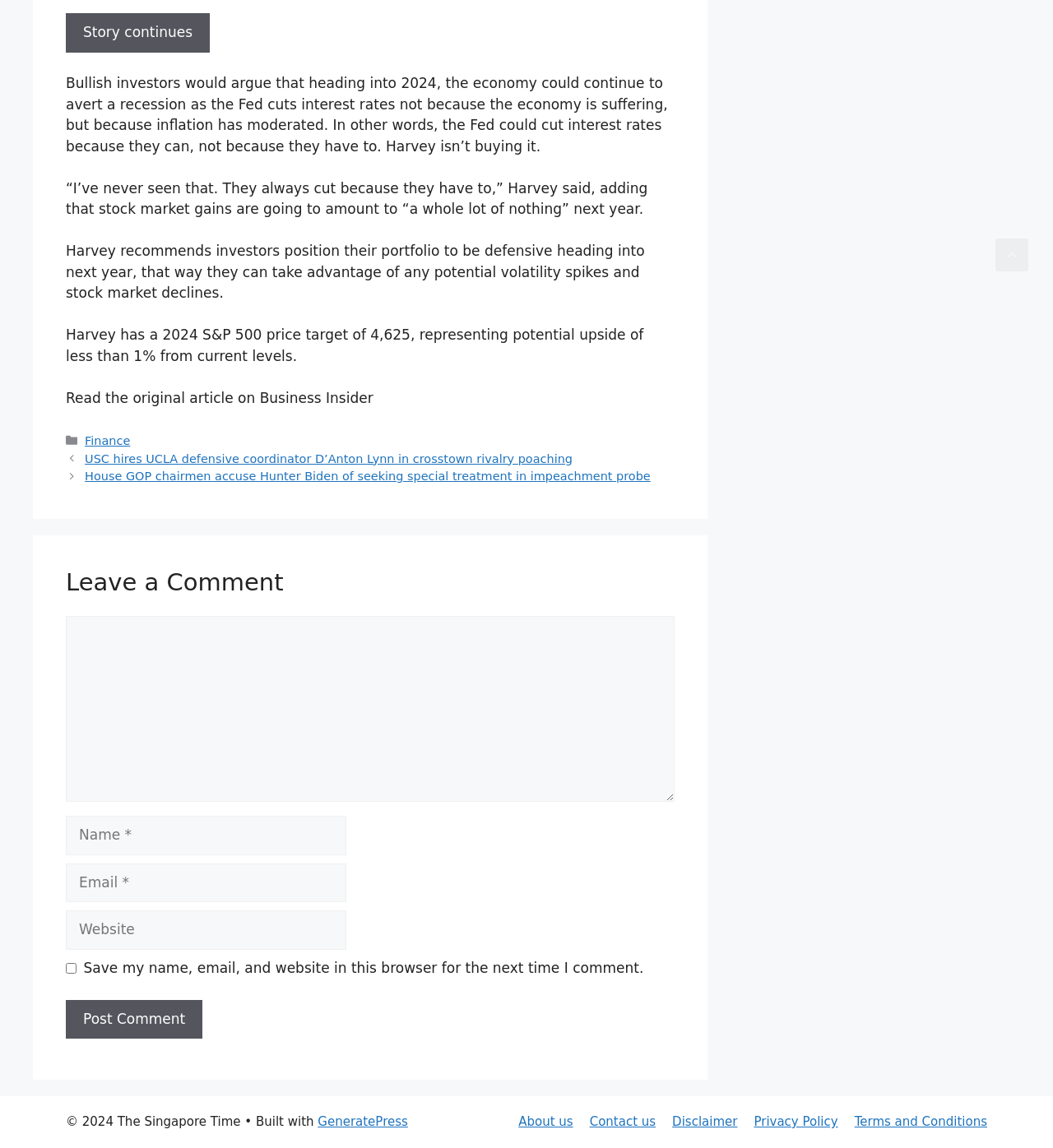What is the topic of the article?
Could you answer the question with a detailed and thorough explanation?

The topic of the article can be inferred from the text content, which discusses the economy and the potential recession in 2024. The text mentions the Fed cutting interest rates and the impact on the stock market, indicating that the article is related to economics and finance.